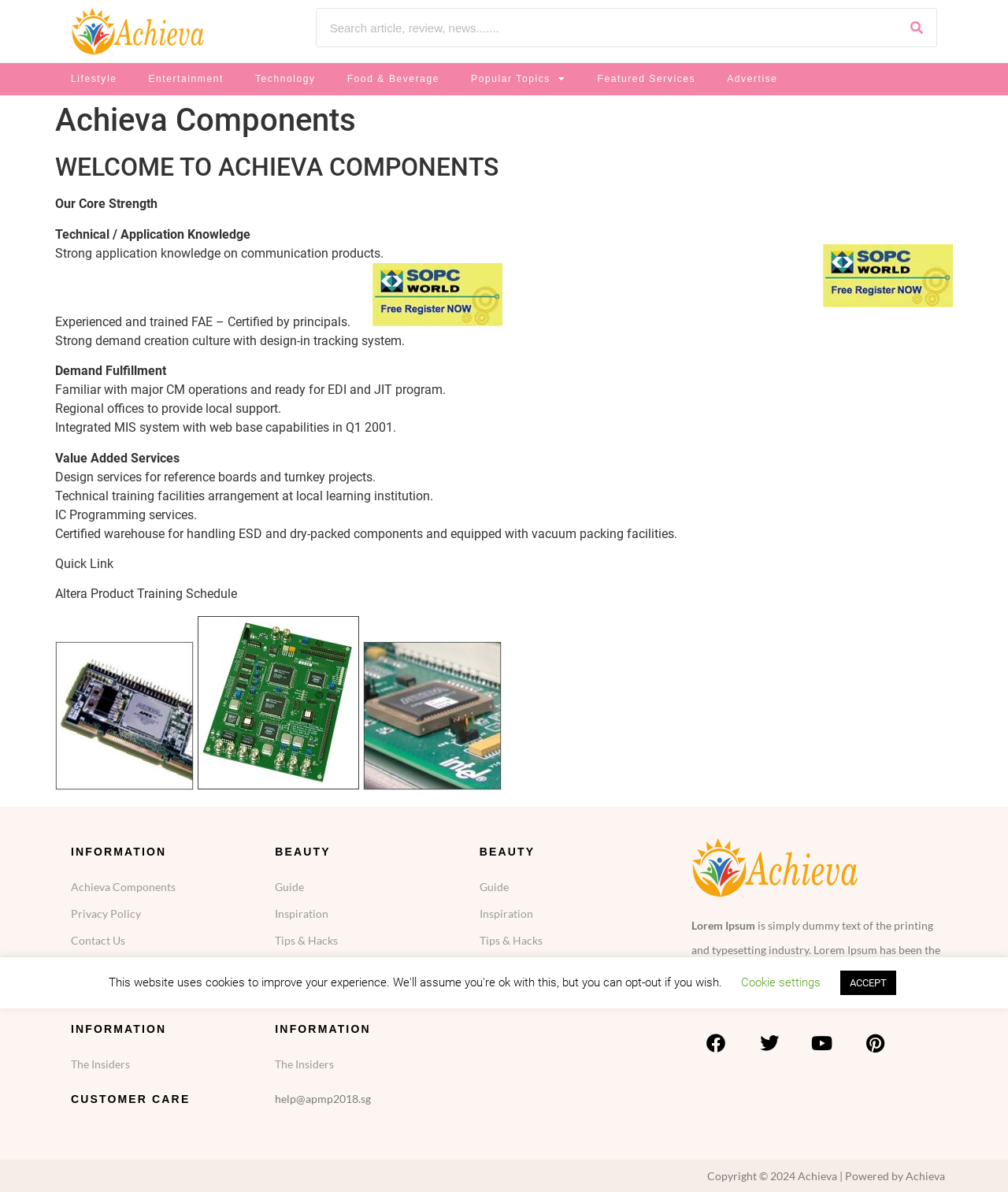Consider the image and give a detailed and elaborate answer to the question: 
What is the core strength of the company?

The core strength of the company is Technical / Application Knowledge, which is mentioned in the section that describes the company's strengths, specifically in the element with the text 'Our Core Strength'.